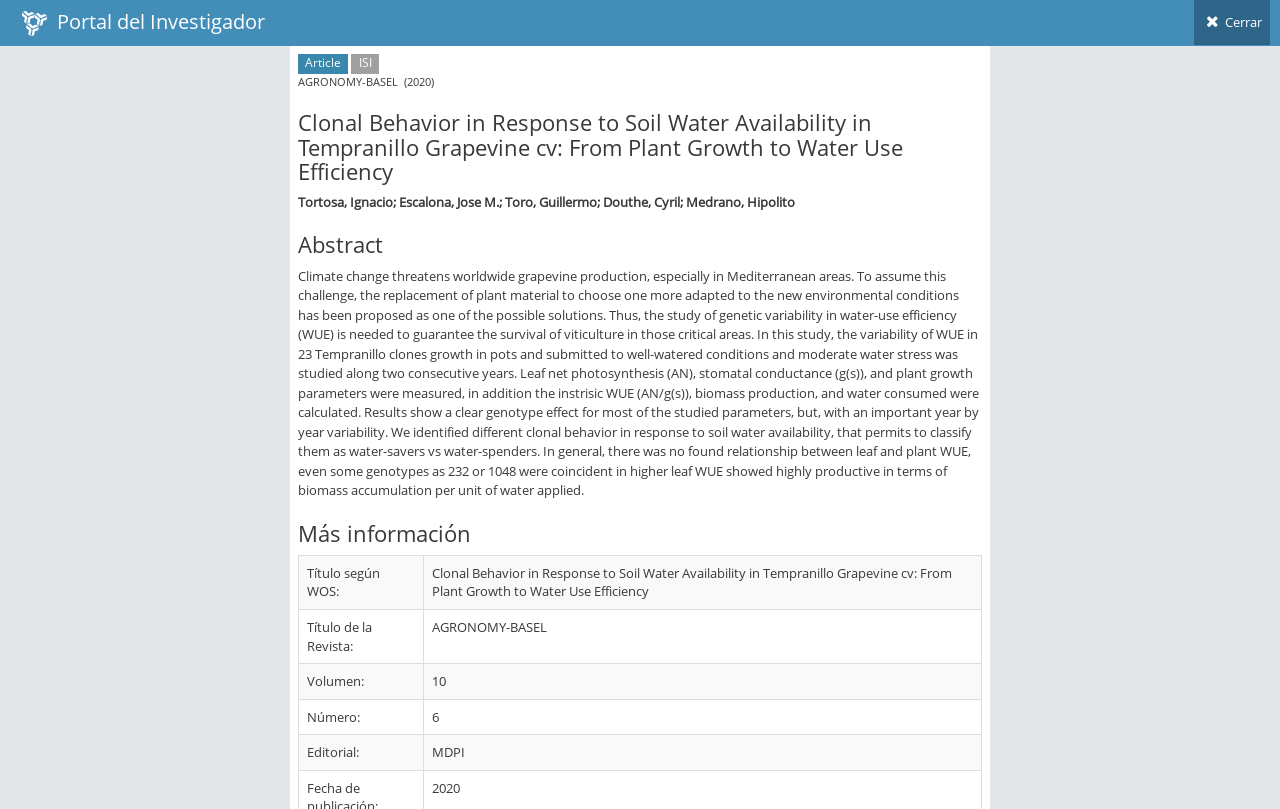Create an elaborate caption for the webpage.

This webpage appears to be a search result page for a research article. At the top left corner, there is a link to the "Portal del Investigador" with an icon. On the opposite side, at the top right corner, there is a link to close the current page.

Below the top navigation links, there are several sections of text. The first section displays the article title, "Clonal Behavior in Response to Soil Water Availability in Tempranillo Grapevine cv: From Plant Growth to Water Use Efficiency", which is a heading. This is followed by the authors' names, "Tortosa, Ignacio; Escalona, Jose M.; Toro, Guillermo; Douthe, Cyril; Medrano, Hipolito".

The next section is an abstract of the article, which discusses the impact of climate change on grapevine production and the study of genetic variability in water-use efficiency. The abstract is a lengthy paragraph that summarizes the research methodology and findings.

Below the abstract, there is a section labeled "Más información" (More Information). This section contains a table with four rows, each displaying information about the article, such as the title according to WOS, the title of the journal, volume, number, and editorial.

There are no images on the page apart from the icon for the "Portal del Investigador" link. The overall layout is organized, with clear headings and concise text.